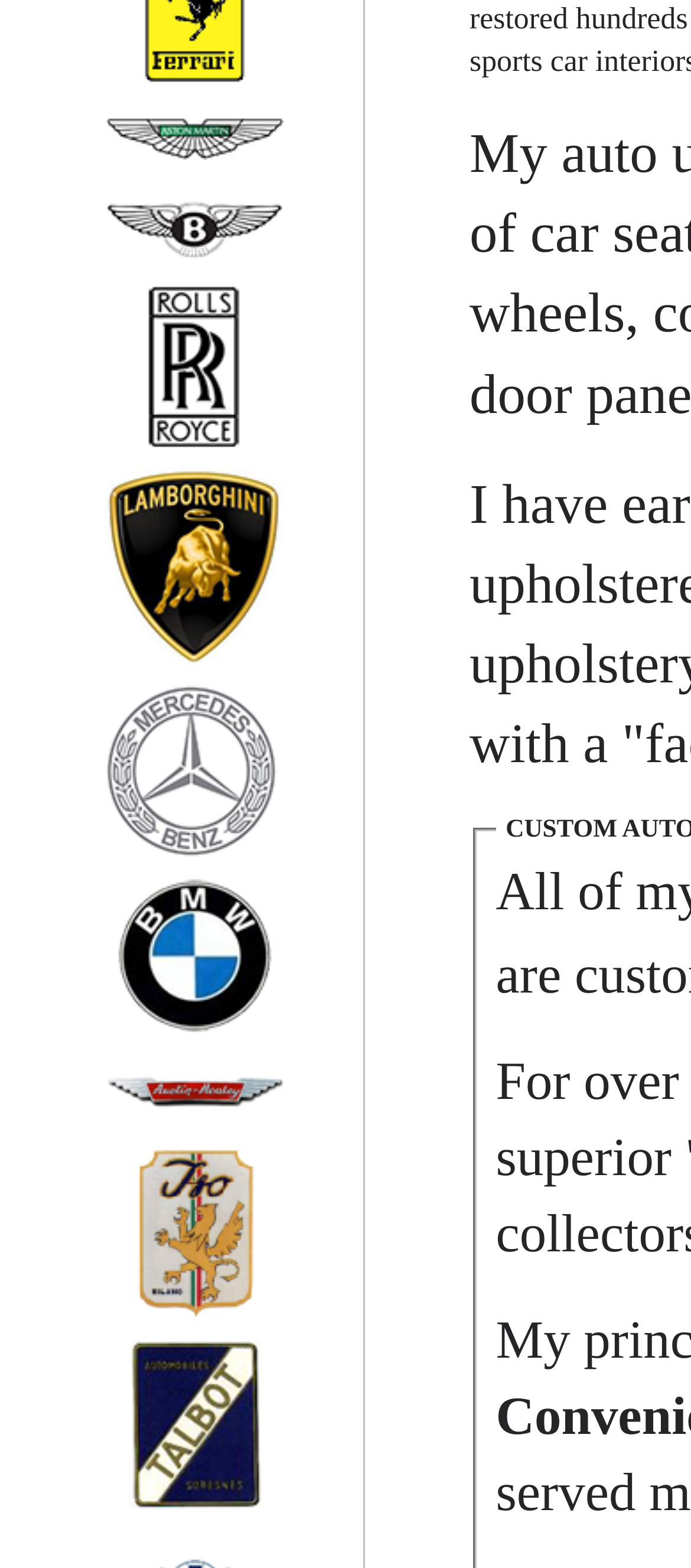Determine the coordinates of the bounding box that should be clicked to complete the instruction: "Check out Lamborghini Portfolio". The coordinates should be represented by four float numbers between 0 and 1: [left, top, right, bottom].

[0.077, 0.408, 0.462, 0.429]